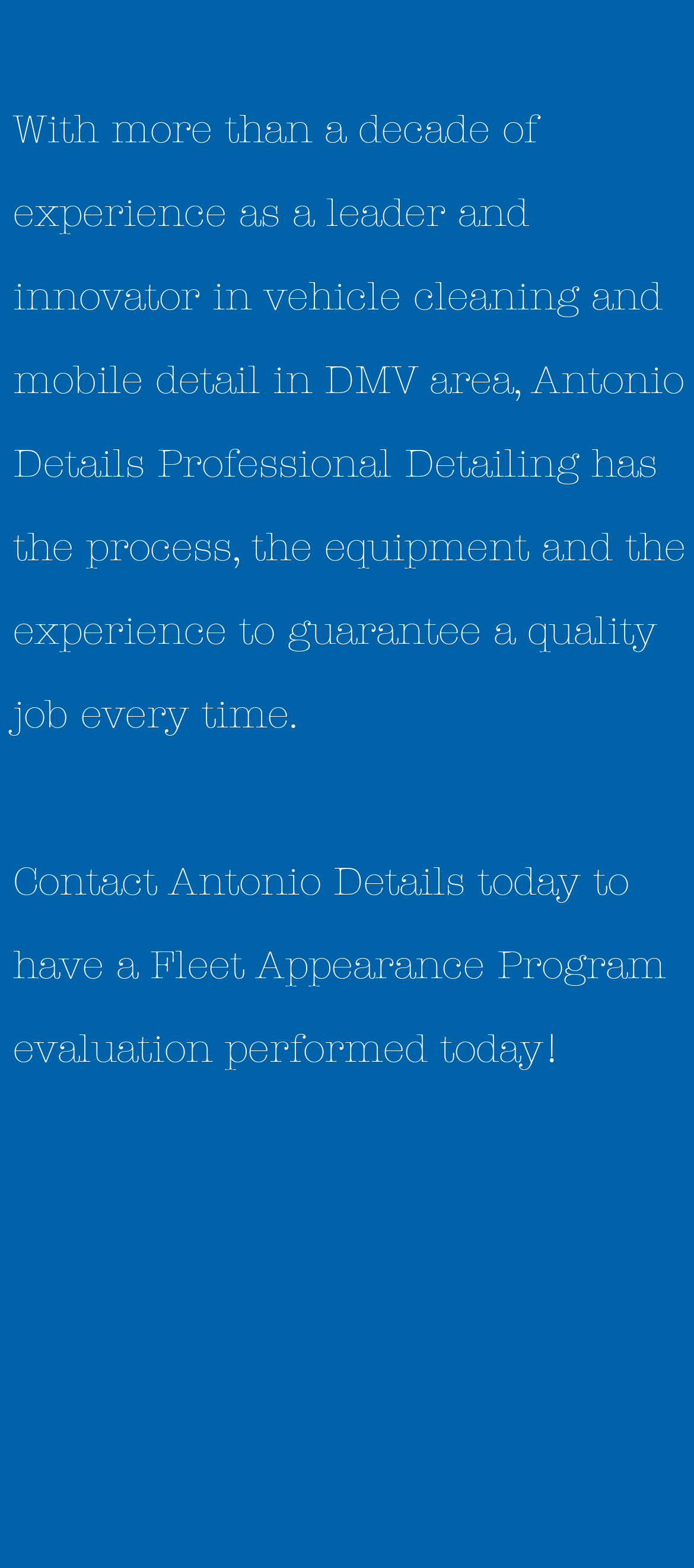Identify the bounding box coordinates of the region that should be clicked to execute the following instruction: "Watch Video Reel".

[0.026, 0.642, 0.251, 0.669]